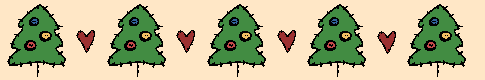Use one word or a short phrase to answer the question provided: 
What is the purpose of the illustration?

Decorative element